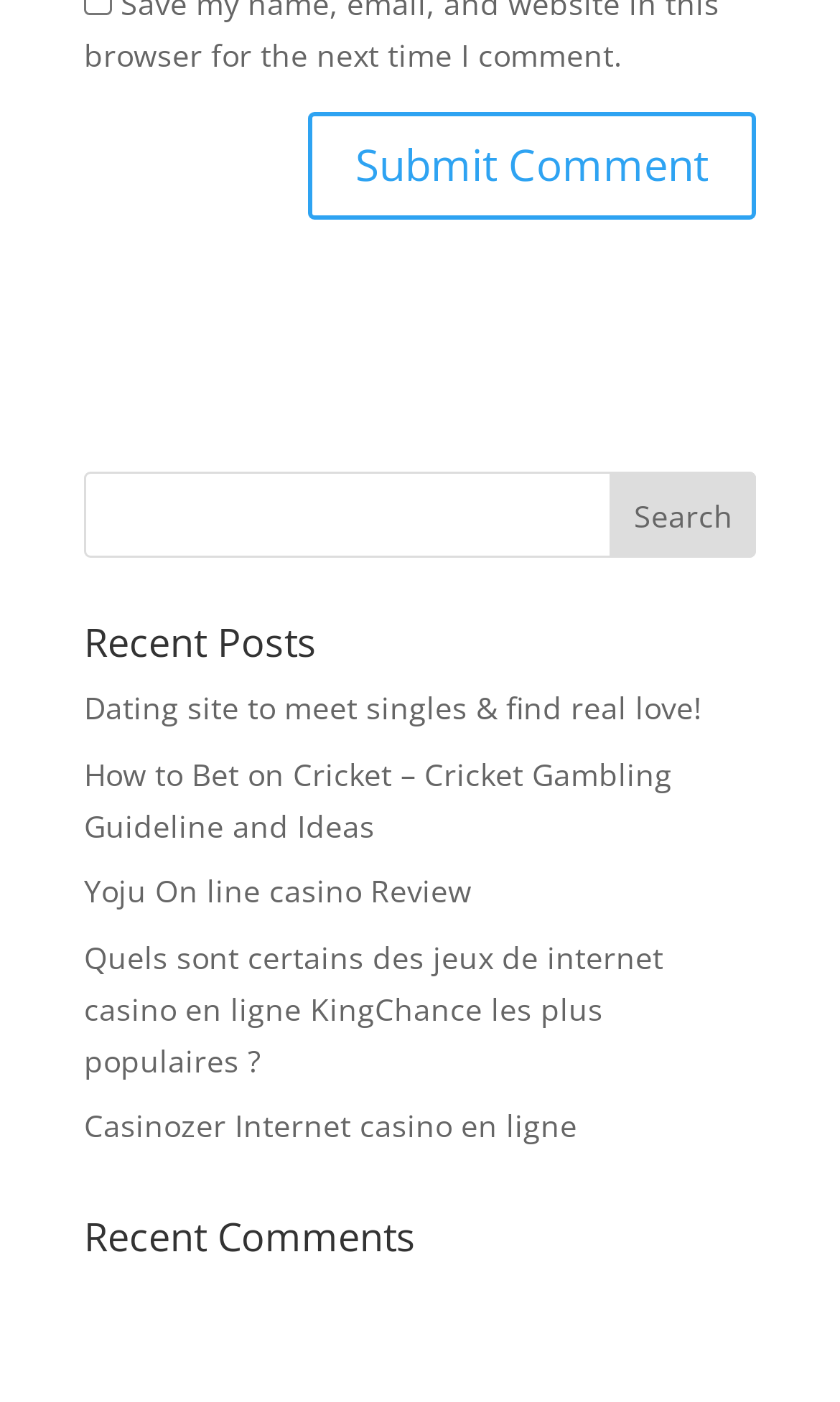Find the bounding box coordinates for the element that must be clicked to complete the instruction: "submit a comment". The coordinates should be four float numbers between 0 and 1, indicated as [left, top, right, bottom].

[0.367, 0.08, 0.9, 0.157]